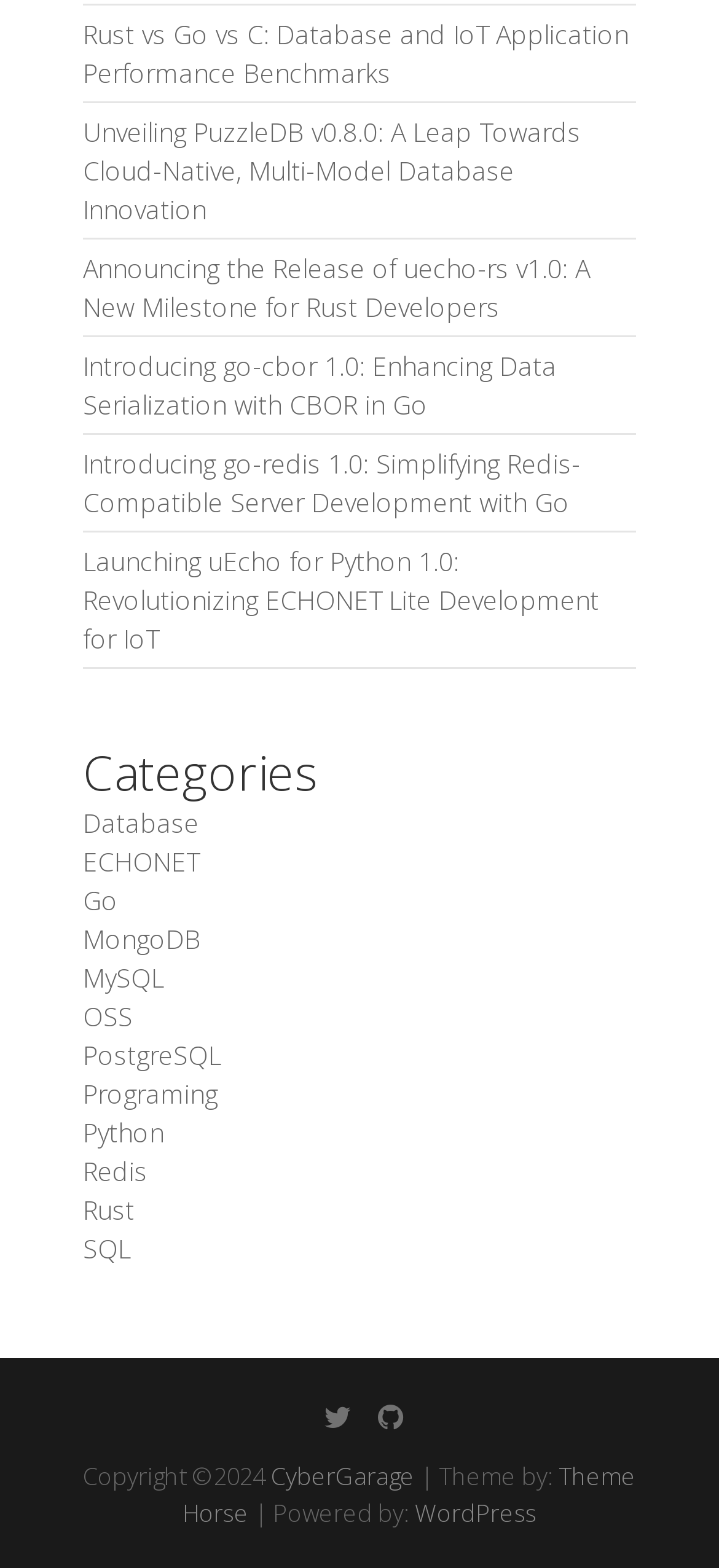Indicate the bounding box coordinates of the element that needs to be clicked to satisfy the following instruction: "Check copyright information". The coordinates should be four float numbers between 0 and 1, i.e., [left, top, right, bottom].

[0.115, 0.931, 0.377, 0.952]